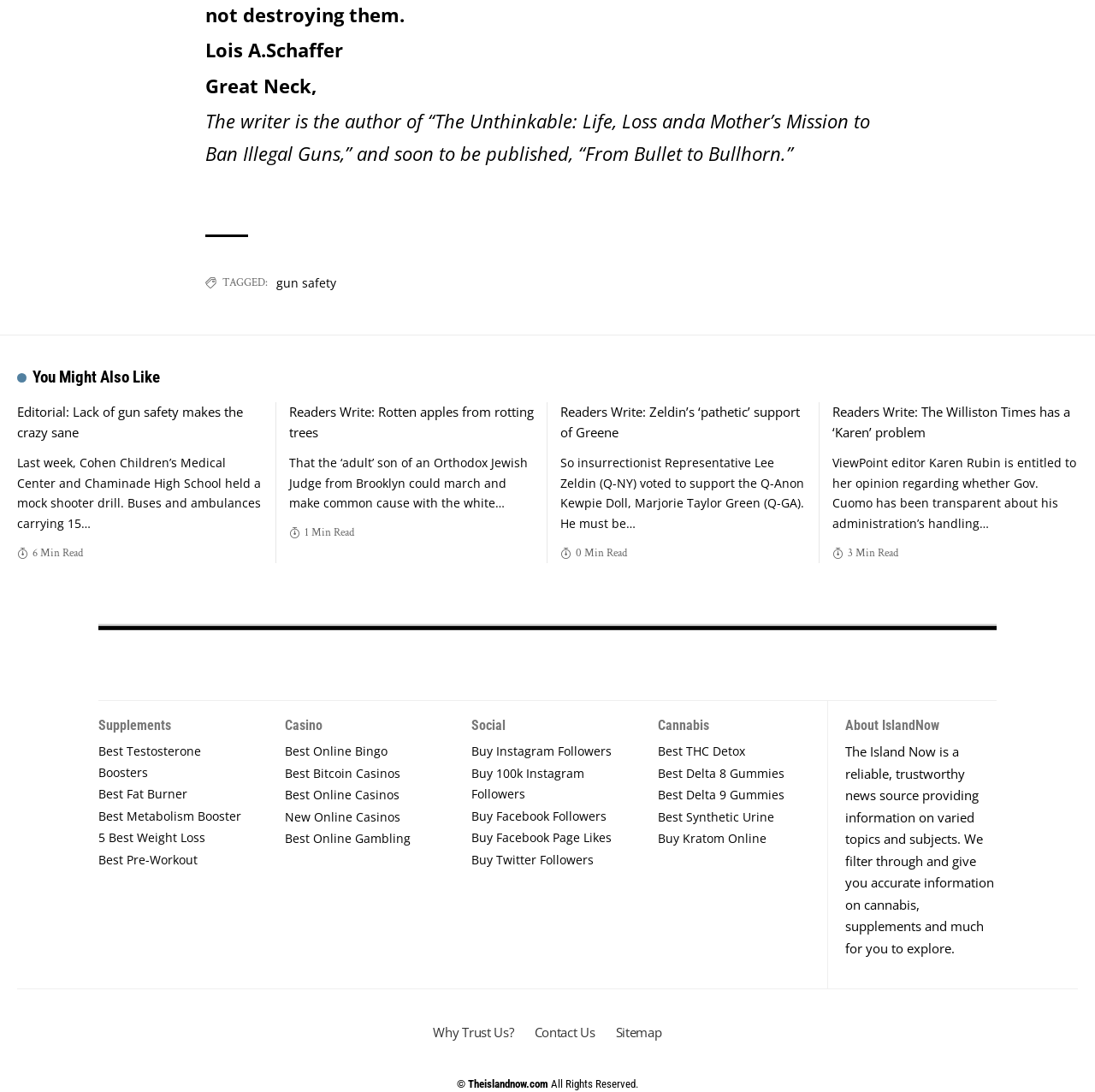What is the name of the news source?
Please provide a single word or phrase as your answer based on the screenshot.

The Island Now